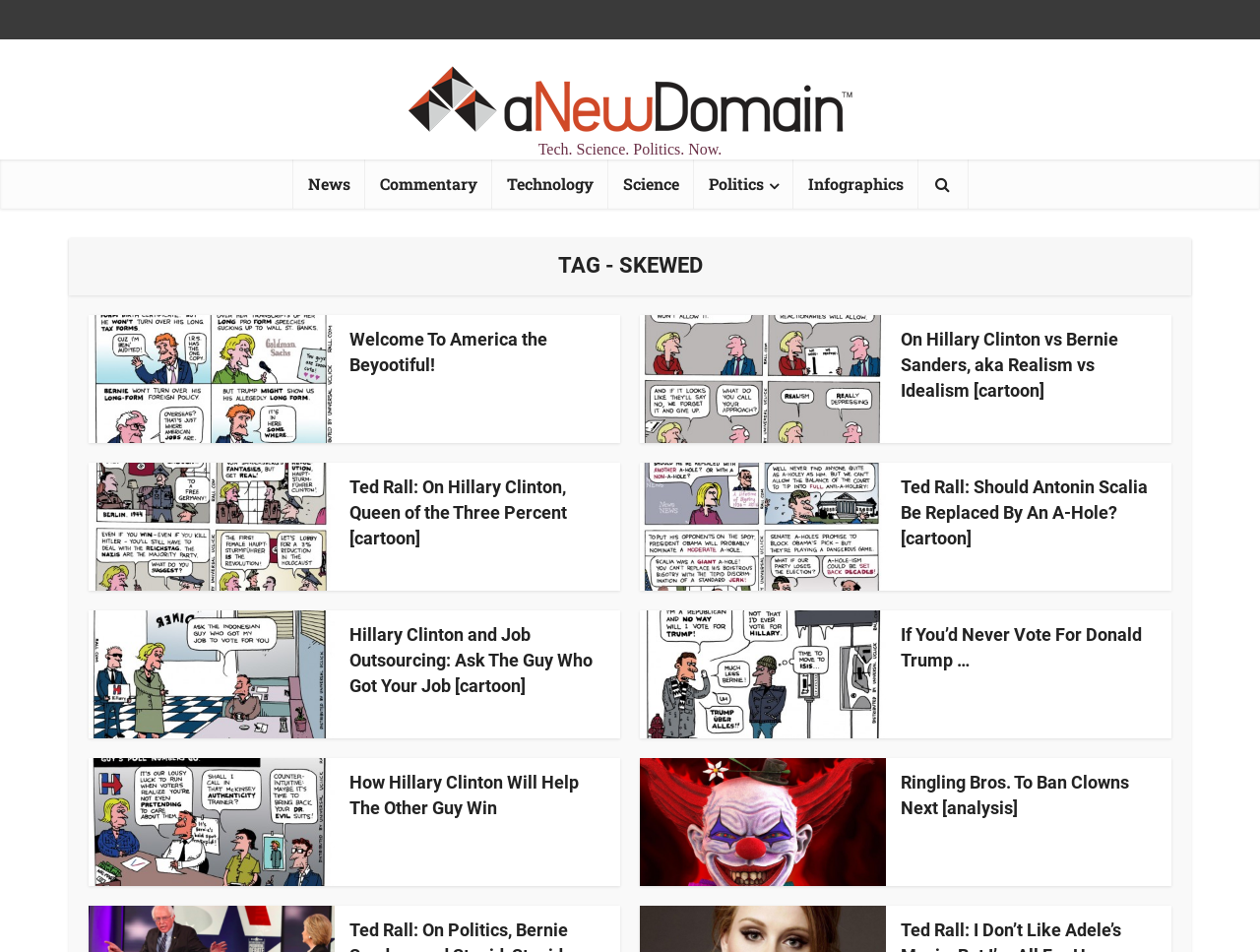Please identify the bounding box coordinates of the element on the webpage that should be clicked to follow this instruction: "Click on News". The bounding box coordinates should be given as four float numbers between 0 and 1, formatted as [left, top, right, bottom].

[0.232, 0.168, 0.289, 0.219]